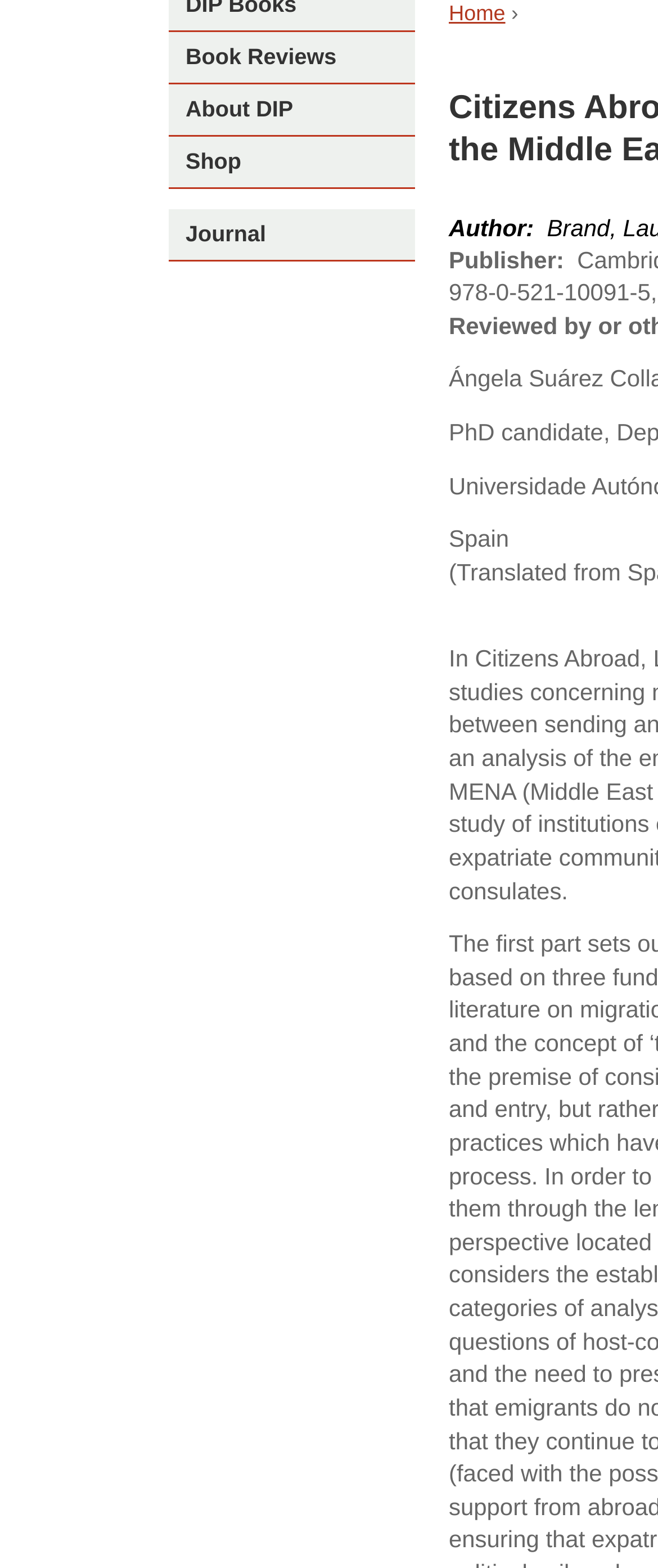Determine the bounding box coordinates for the UI element with the following description: "Contact Us". The coordinates should be four float numbers between 0 and 1, represented as [left, top, right, bottom].

None